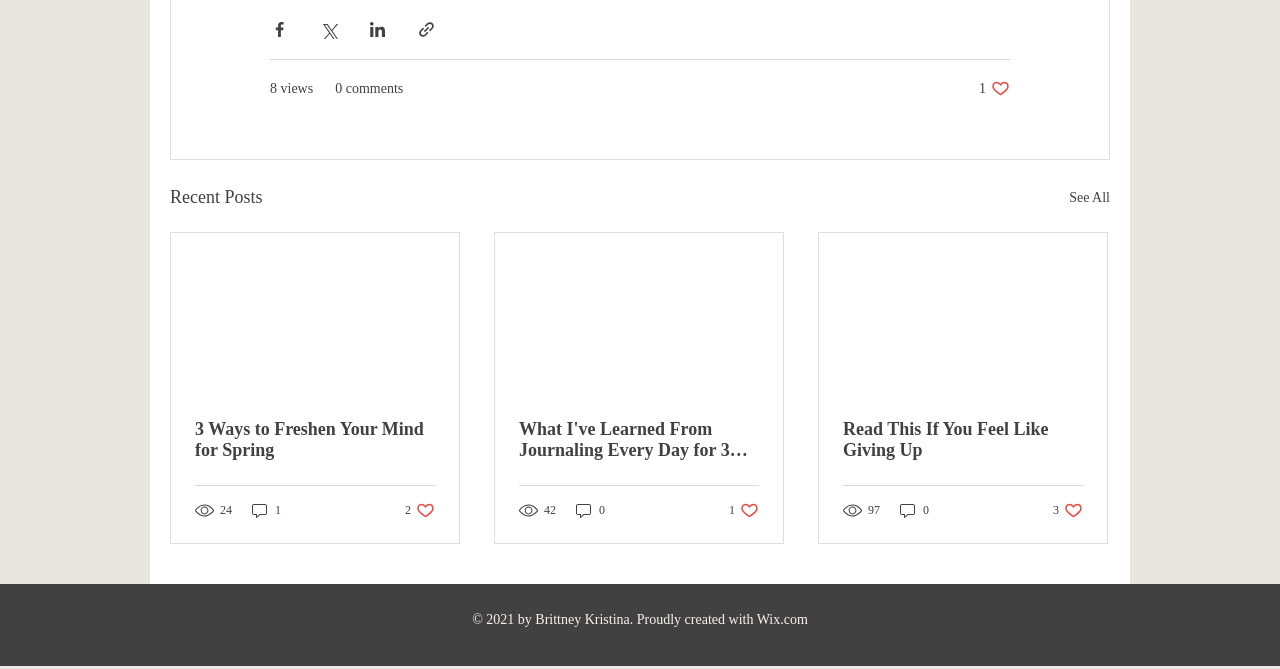Please answer the following question using a single word or phrase: 
What is the title of the first article?

3 Ways to Freshen Your Mind for Spring